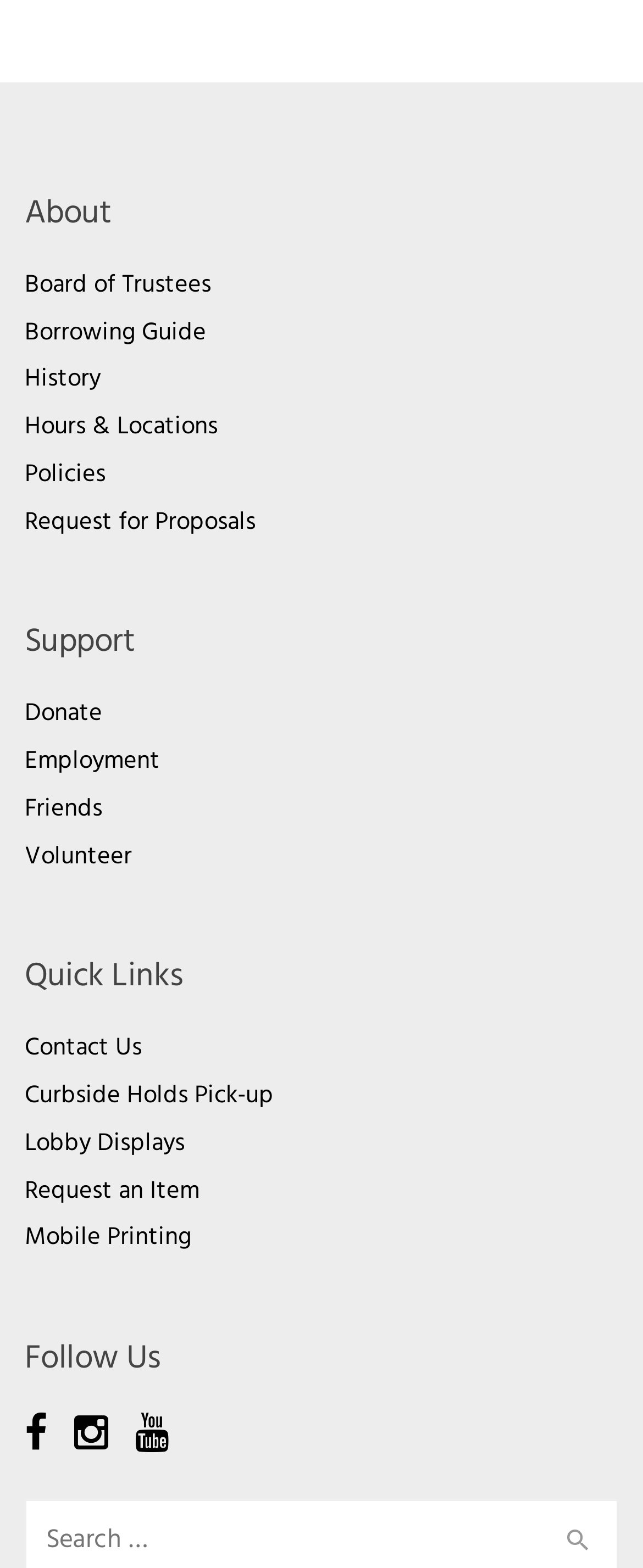What is the text next to the search box?
From the details in the image, answer the question comprehensively.

I found the static text 'Search for:' located at coordinates [0.038, 0.957, 0.215, 0.982], which is next to the search box.